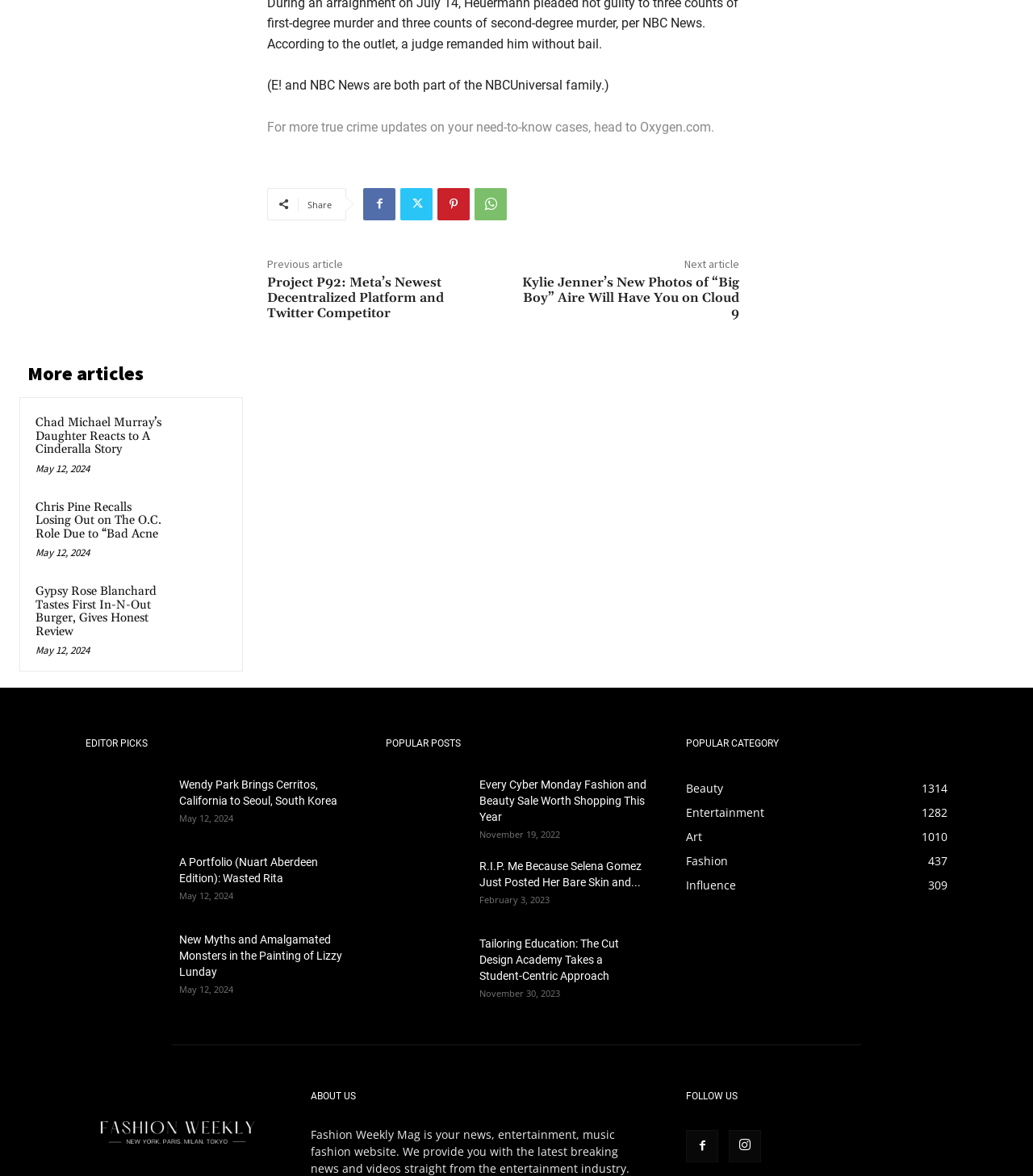Please find the bounding box coordinates of the element that must be clicked to perform the given instruction: "Follow on Twitter". The coordinates should be four float numbers from 0 to 1, i.e., [left, top, right, bottom].

[0.664, 0.961, 0.695, 0.988]